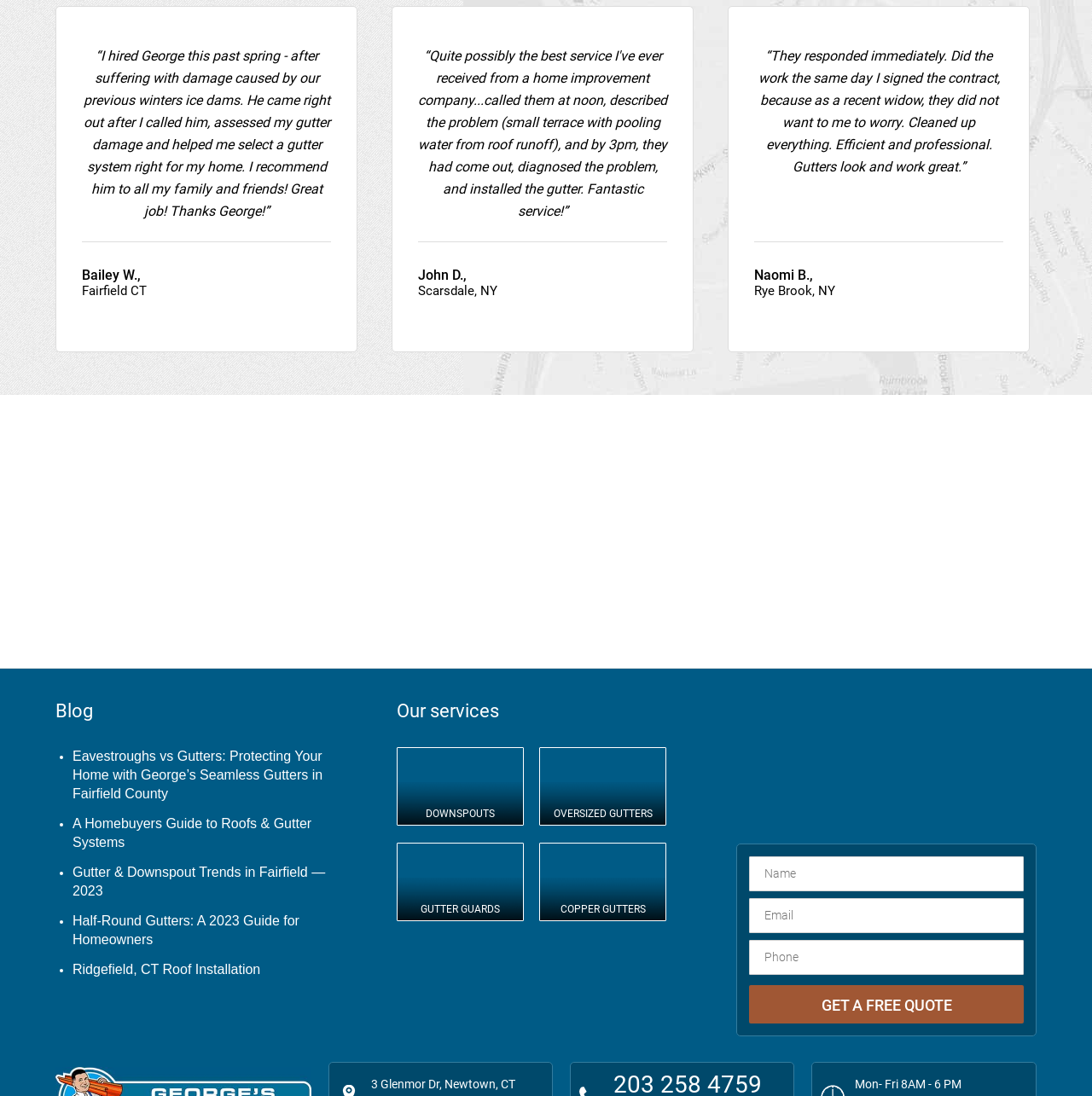Please identify the bounding box coordinates of the element on the webpage that should be clicked to follow this instruction: "Fill in the 'Name' field in the contact form". The bounding box coordinates should be given as four float numbers between 0 and 1, formatted as [left, top, right, bottom].

[0.686, 0.781, 0.938, 0.813]